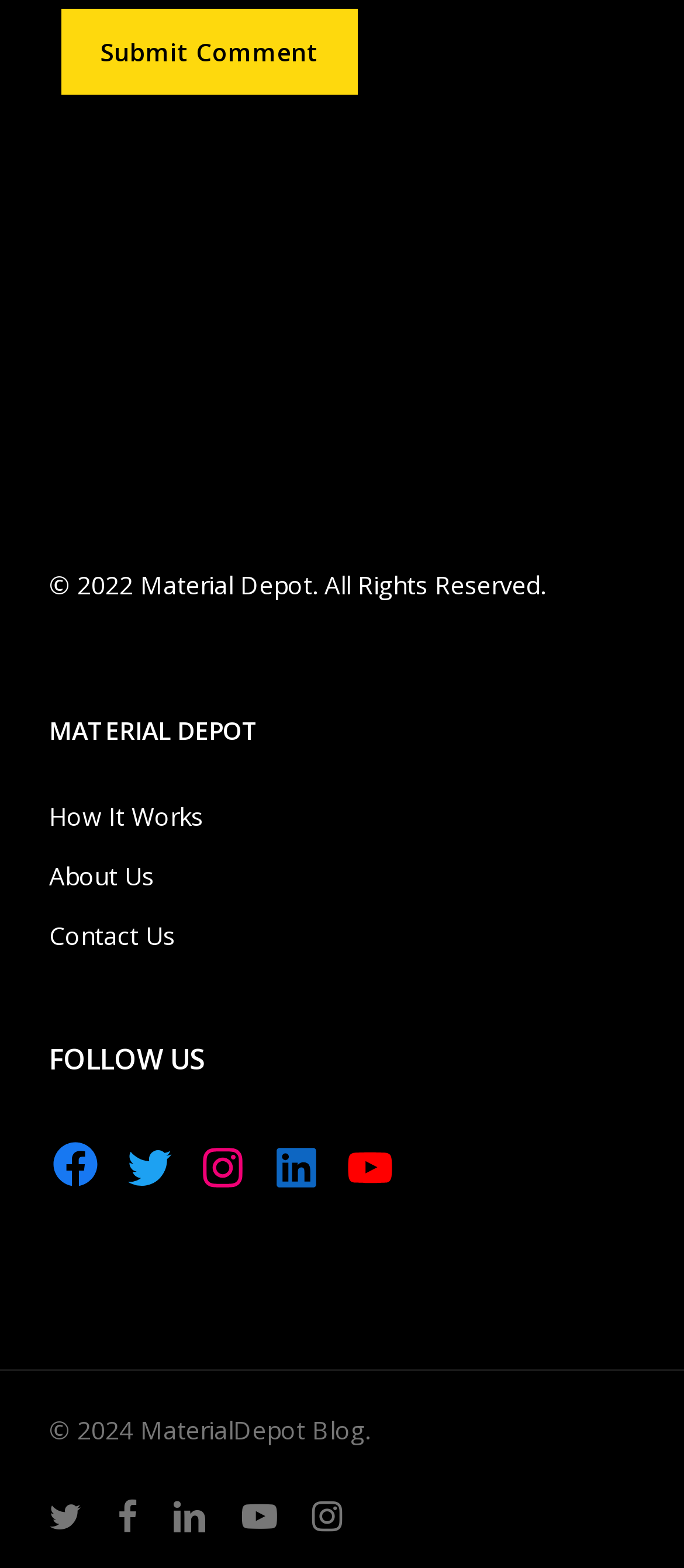How many navigation links are available in the top section?
Please provide a comprehensive answer based on the contents of the image.

There are three navigation links available in the top section of the webpage, including 'How It Works', 'About Us', and 'Contact Us', which can be used to navigate to different sections of the website.